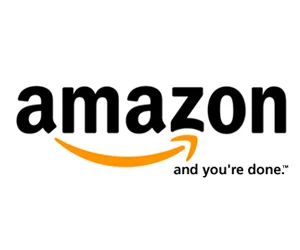Explain the image in a detailed way.

The image displays the recognizable logo of Amazon, featuring the company name in lowercase "amazon" alongside a signature orange arrow that stretches from the letter "a" to "z." This iconic design symbolizes Amazon's wide-ranging selection of products, suggesting that customers can find everything from A to Z on the platform. Below the name, the tagline "and you're done." emphasizes the ease and convenience of shopping on Amazon. The logo is primarily black and orange, reflecting the brand's vibrant identity in the e-commerce space.